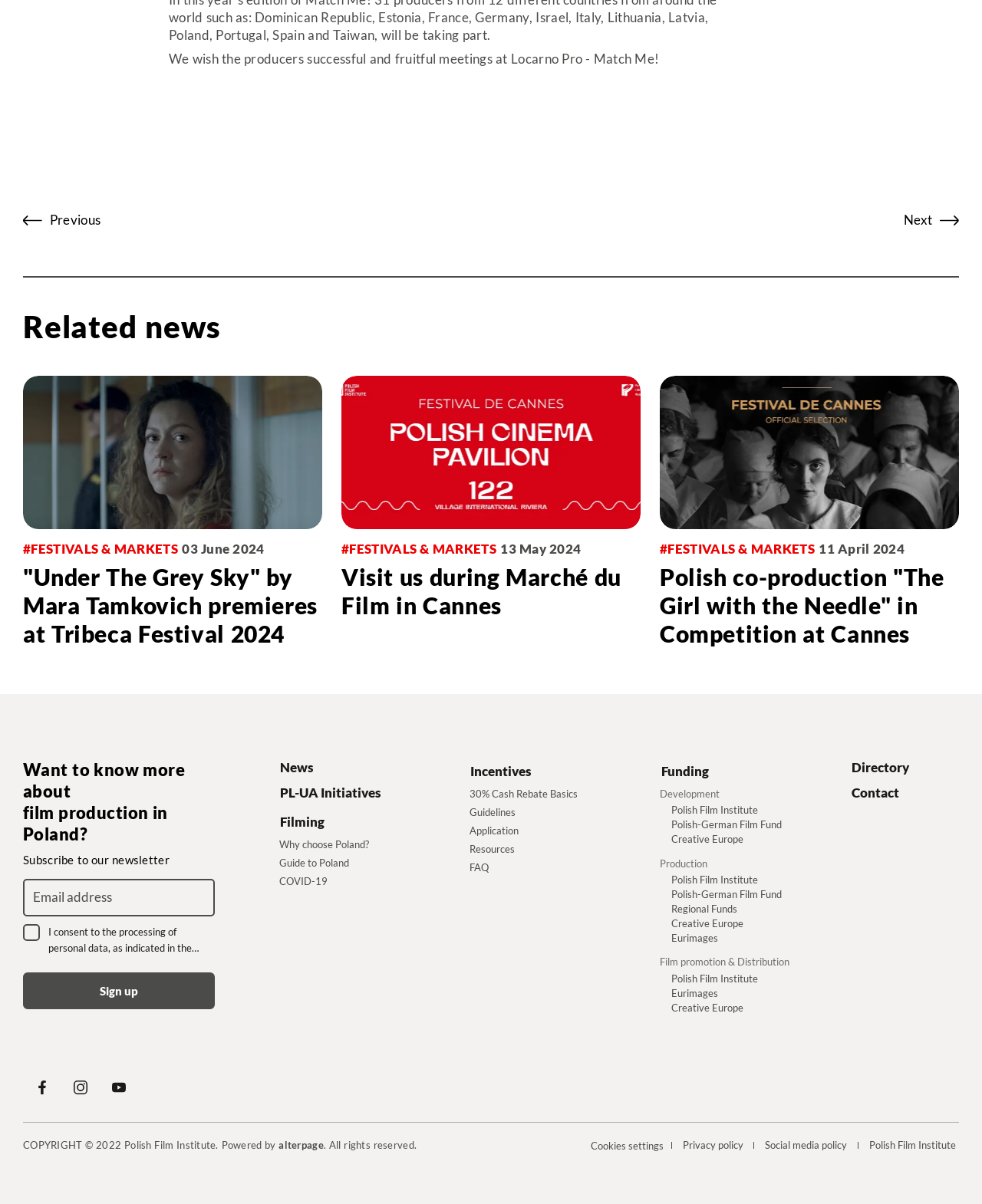Identify the bounding box coordinates of the clickable region necessary to fulfill the following instruction: "Click on the 'Why choose Poland?' link". The bounding box coordinates should be four float numbers between 0 and 1, i.e., [left, top, right, bottom].

[0.281, 0.693, 0.463, 0.709]